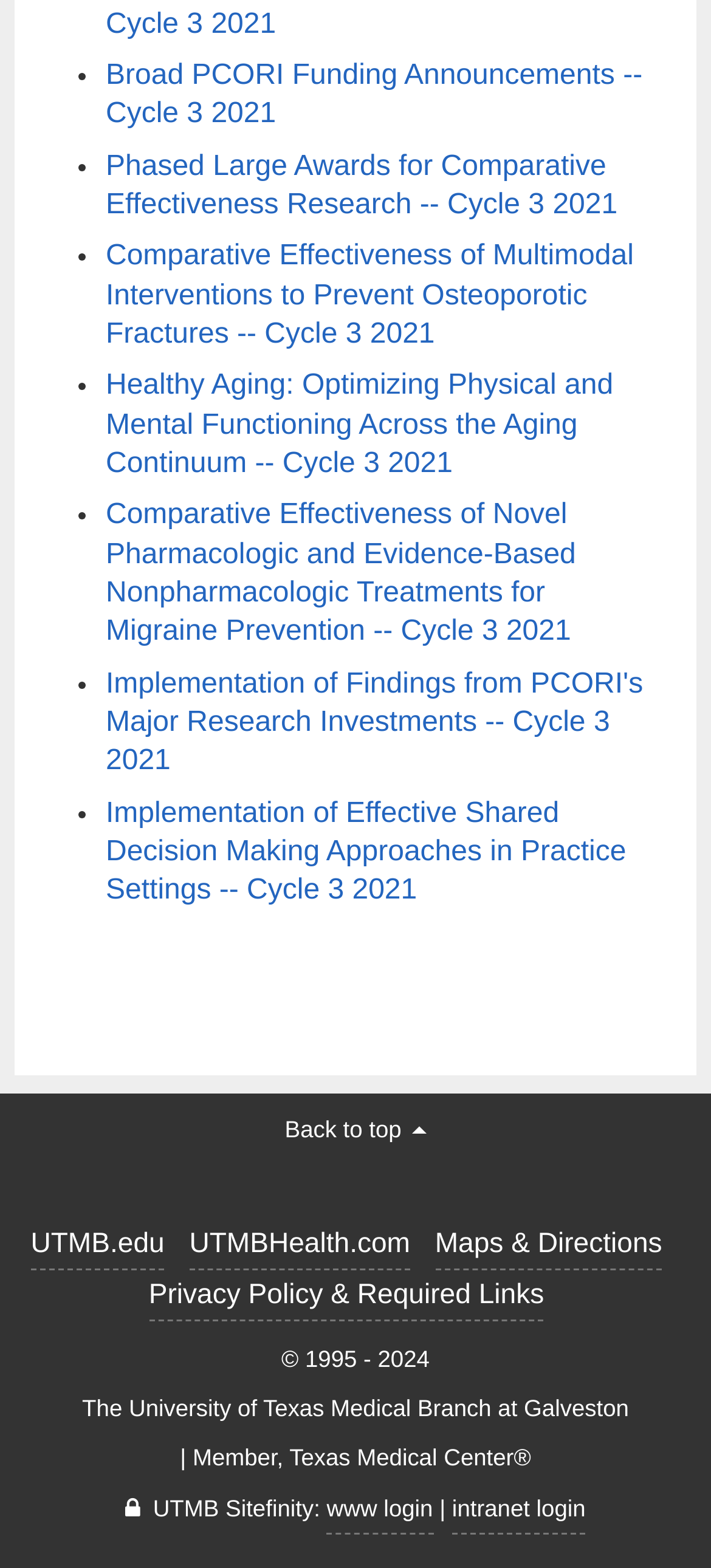What is the name of the institution associated with this webpage?
Look at the image and answer the question using a single word or phrase.

The University of Texas Medical Branch at Galveston